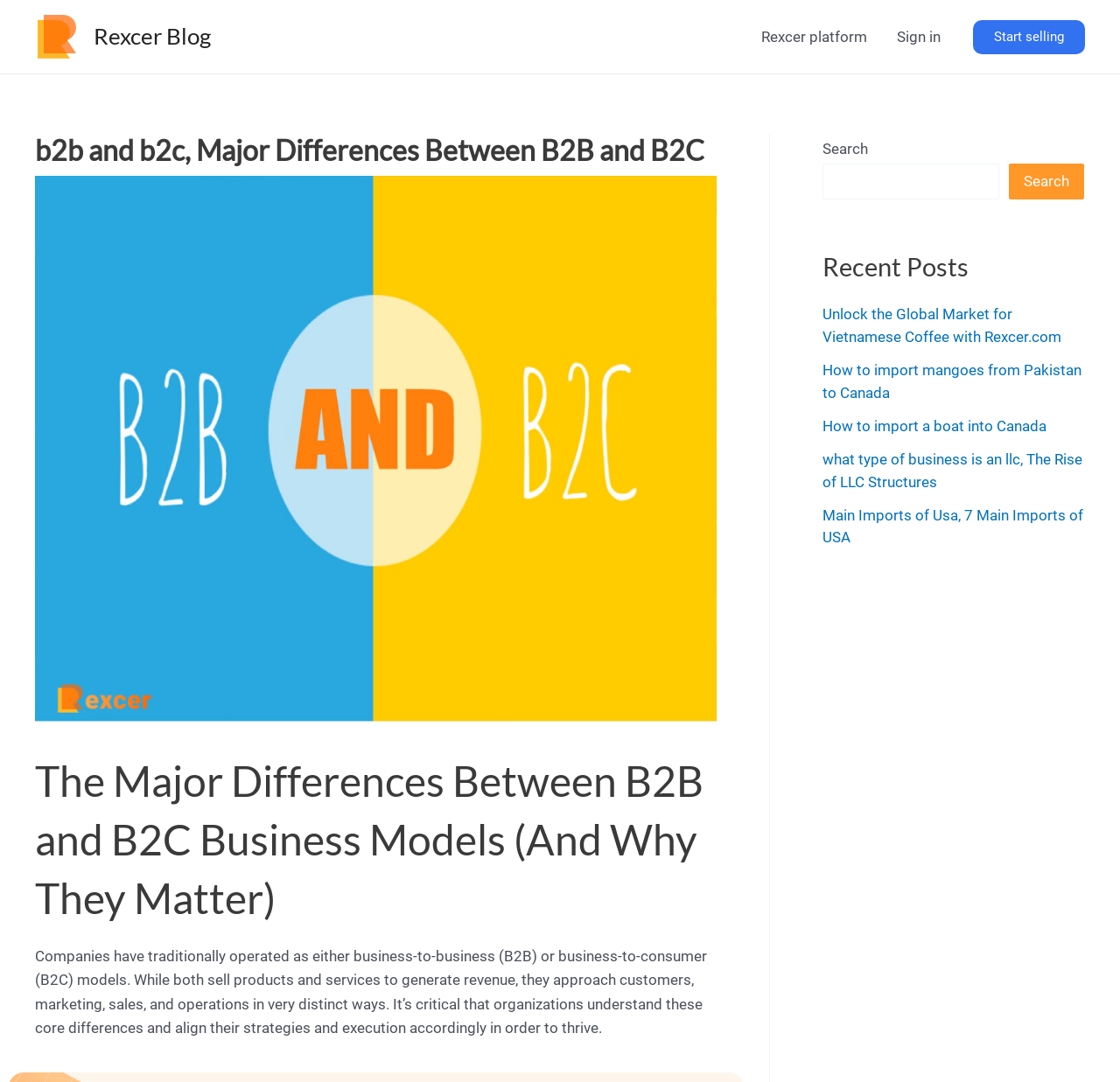Specify the bounding box coordinates of the region I need to click to perform the following instruction: "View the 'Unlock the Global Market for Vietnamese Coffee with Rexcer.com' post". The coordinates must be four float numbers in the range of 0 to 1, i.e., [left, top, right, bottom].

[0.734, 0.282, 0.948, 0.319]